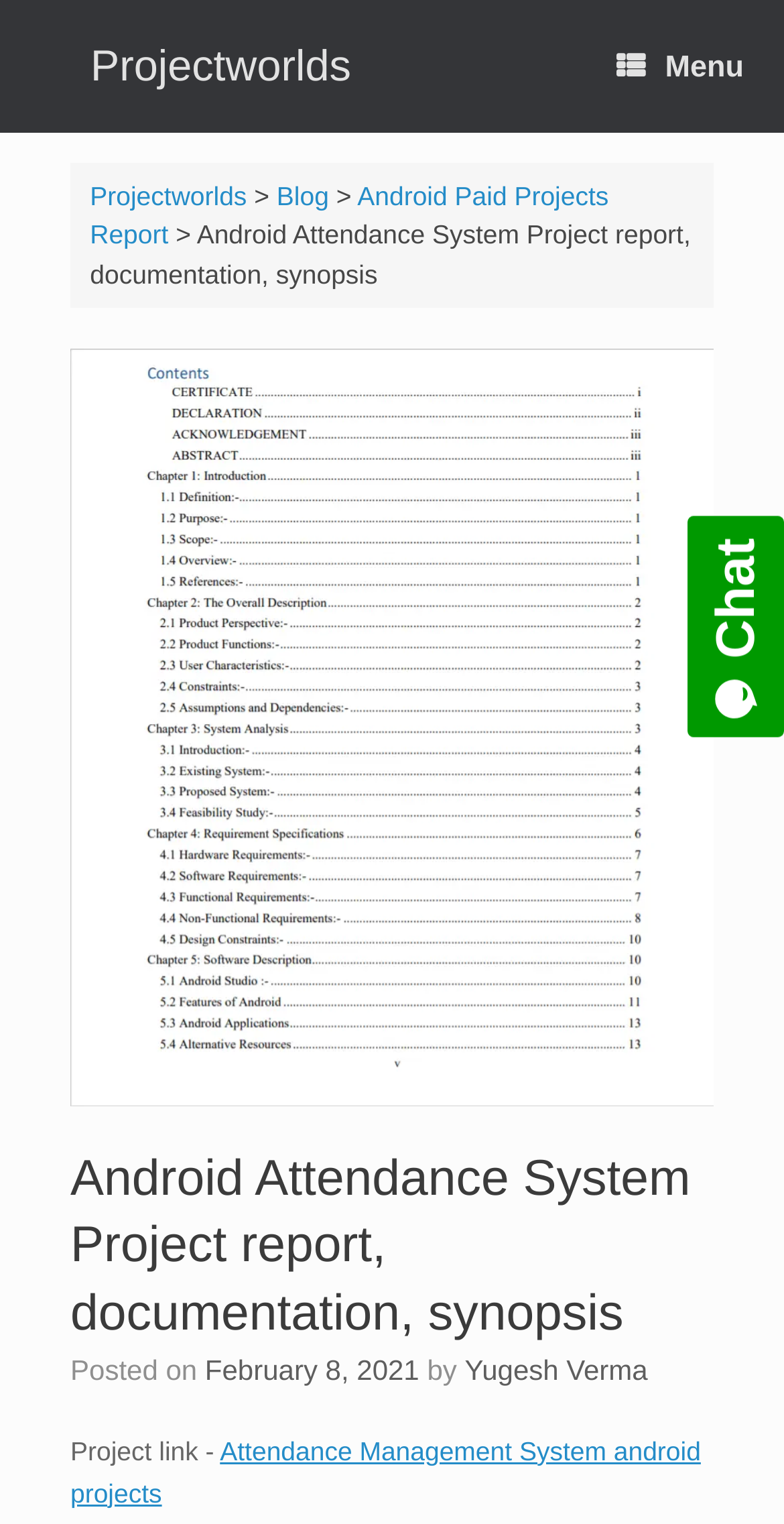What is the date of the project posting?
Utilize the image to construct a detailed and well-explained answer.

I found the answer by examining the link element 'February 8, 2021' which is located below the project title and is described as a time element, indicating the date of the project posting.